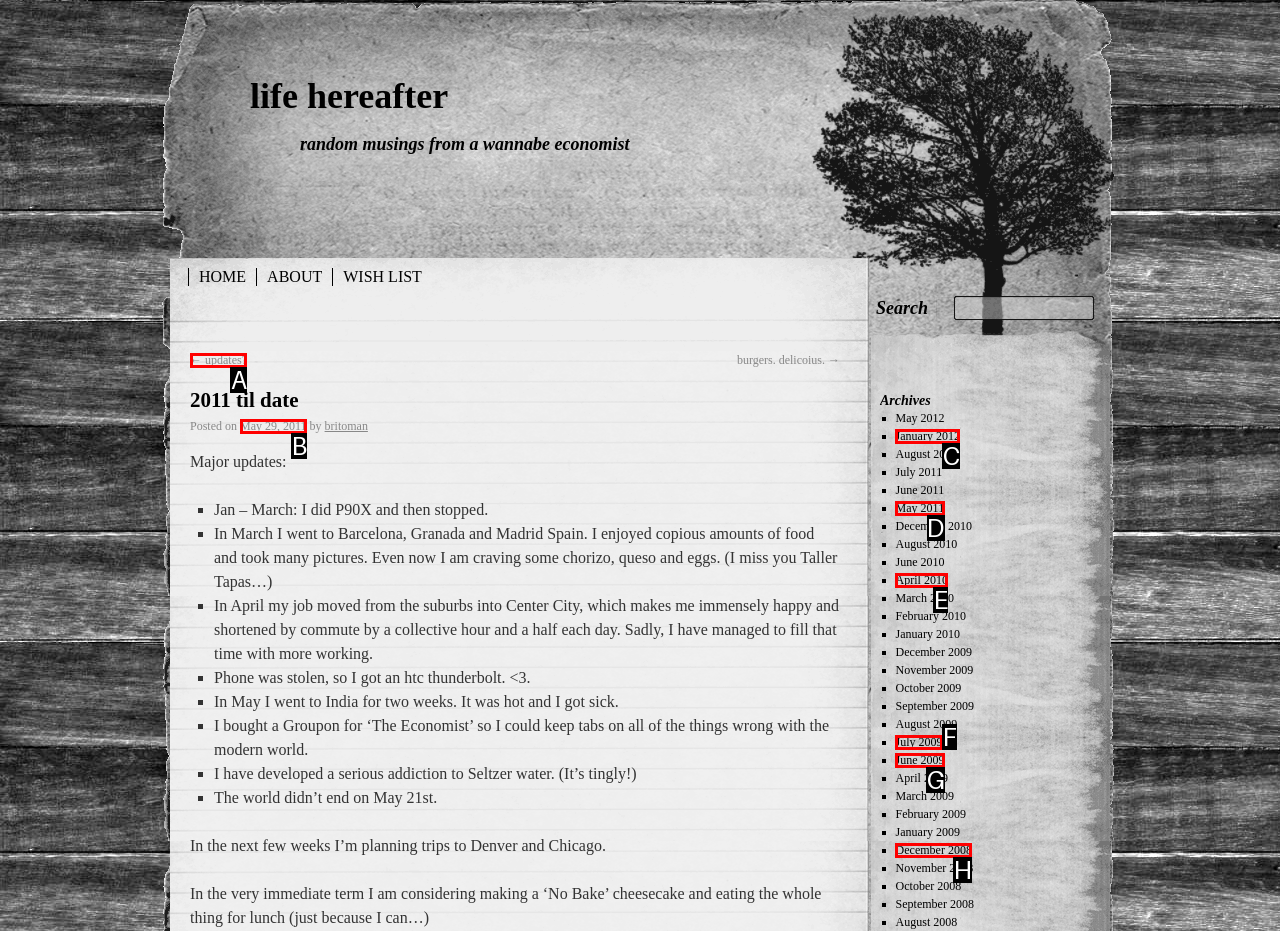Identify the UI element that best fits the description: May 29, 2011
Respond with the letter representing the correct option.

B